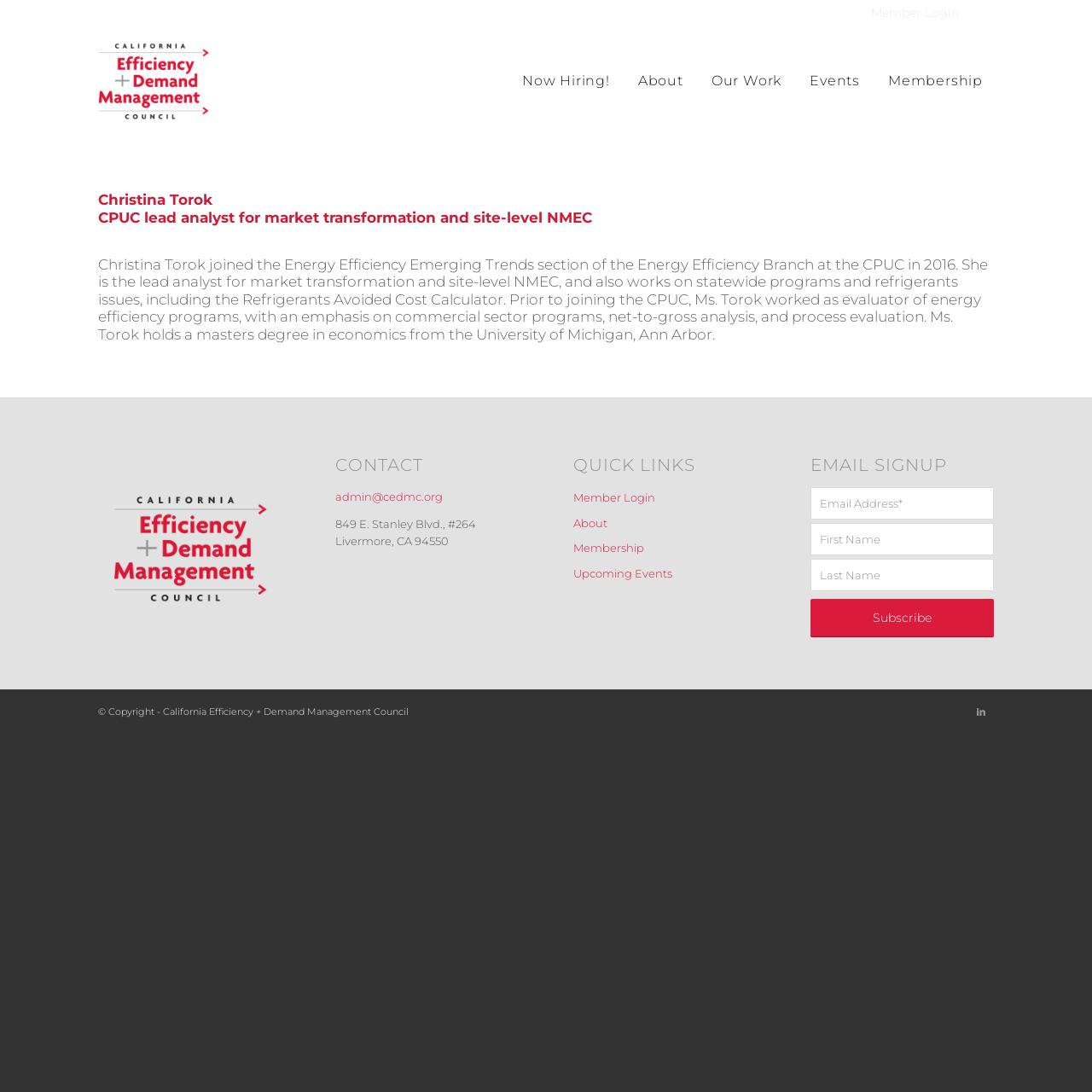Find and specify the bounding box coordinates that correspond to the clickable region for the instruction: "Learn more about California Efficiency + Demand Management Council".

[0.09, 0.023, 0.191, 0.125]